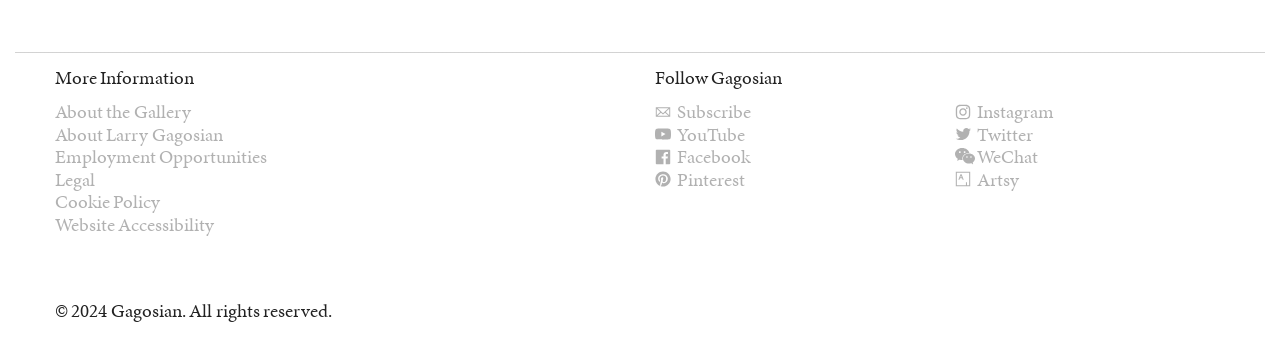What is the name of the gallery?
Using the image, provide a concise answer in one word or a short phrase.

Gagosian